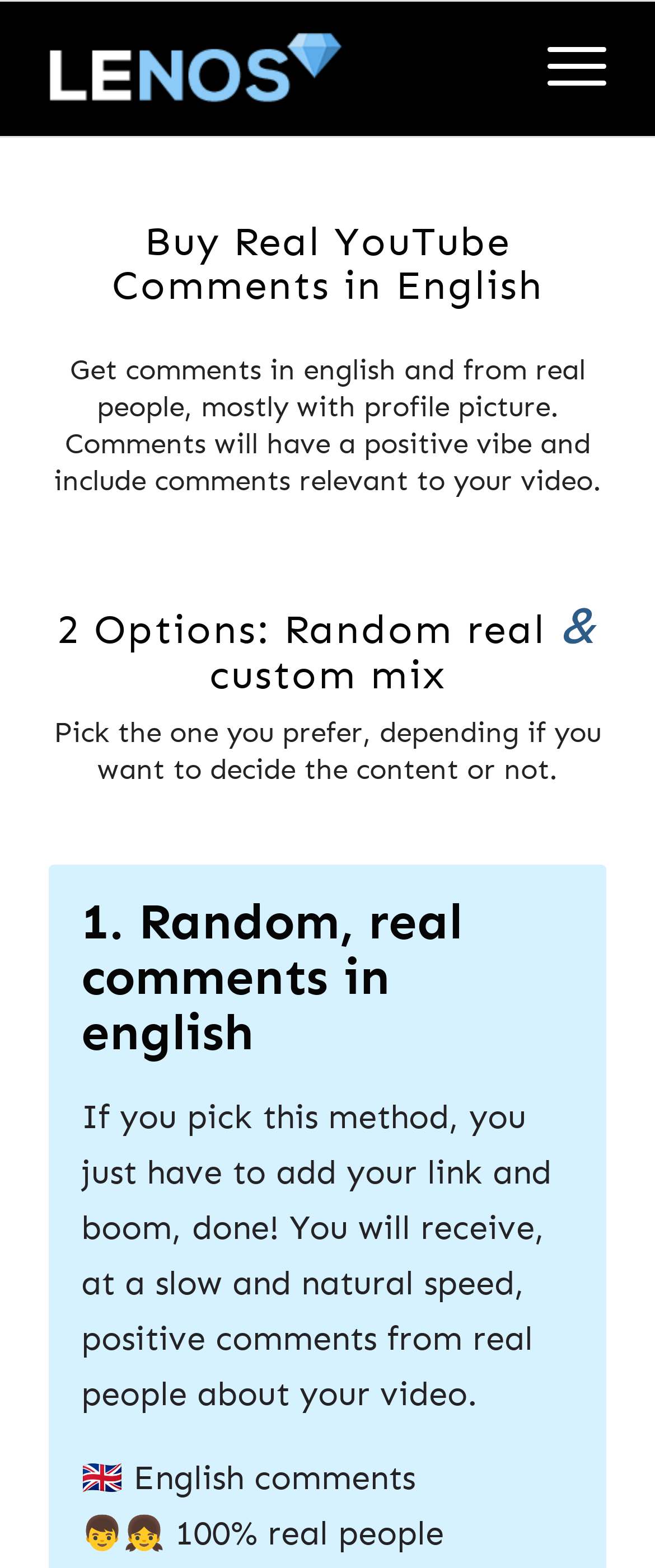What is the minimum number of comments available?
Please answer the question with a single word or phrase, referencing the image.

10